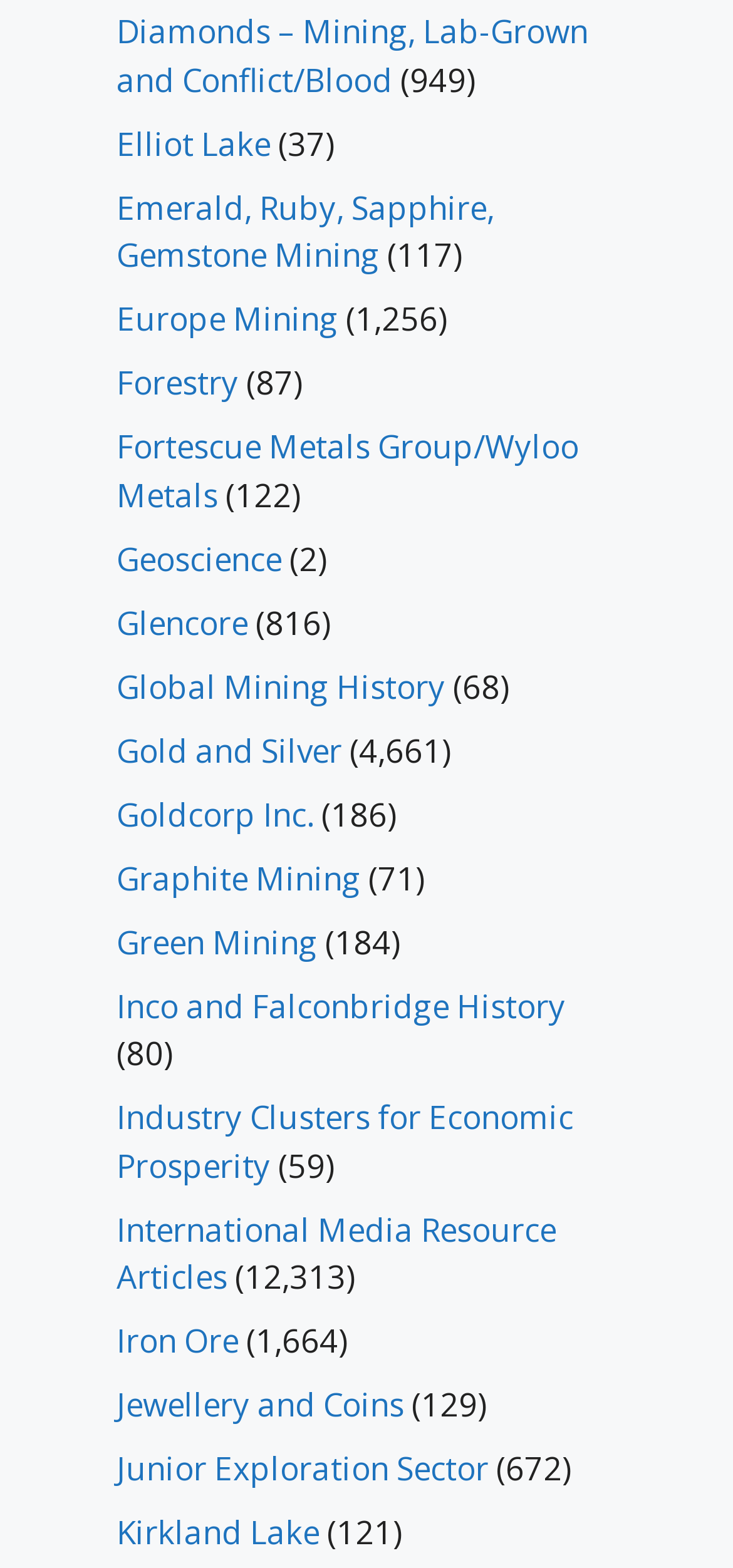Locate the bounding box coordinates of the area to click to fulfill this instruction: "Visit Elliot Lake". The bounding box should be presented as four float numbers between 0 and 1, in the order [left, top, right, bottom].

[0.159, 0.078, 0.369, 0.105]